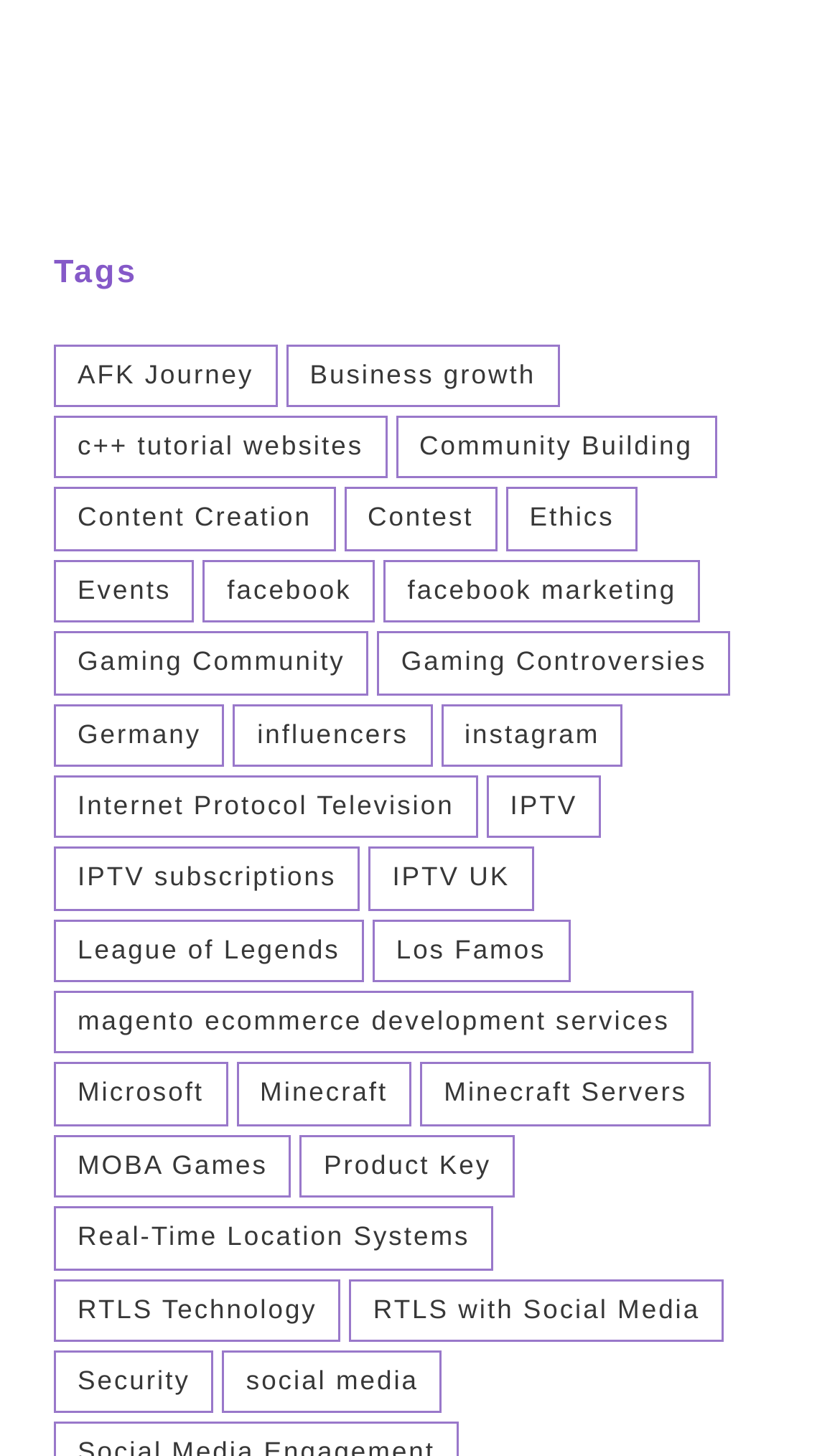Please find the bounding box coordinates of the element that needs to be clicked to perform the following instruction: "View Business growth". The bounding box coordinates should be four float numbers between 0 and 1, represented as [left, top, right, bottom].

[0.341, 0.236, 0.666, 0.28]